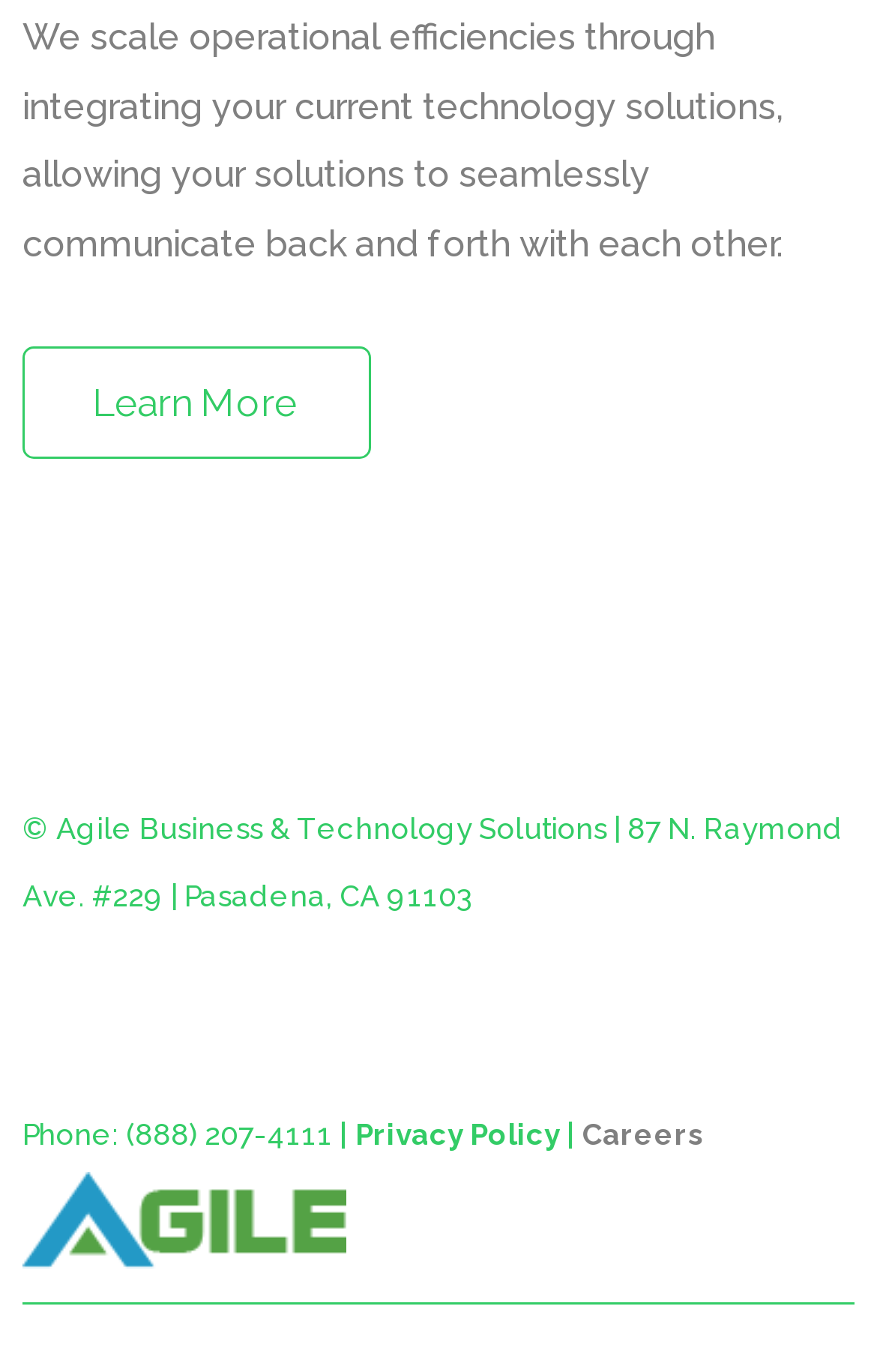Use a single word or phrase to answer this question: 
What is the name of the company?

Agile Business & Technology Solutions